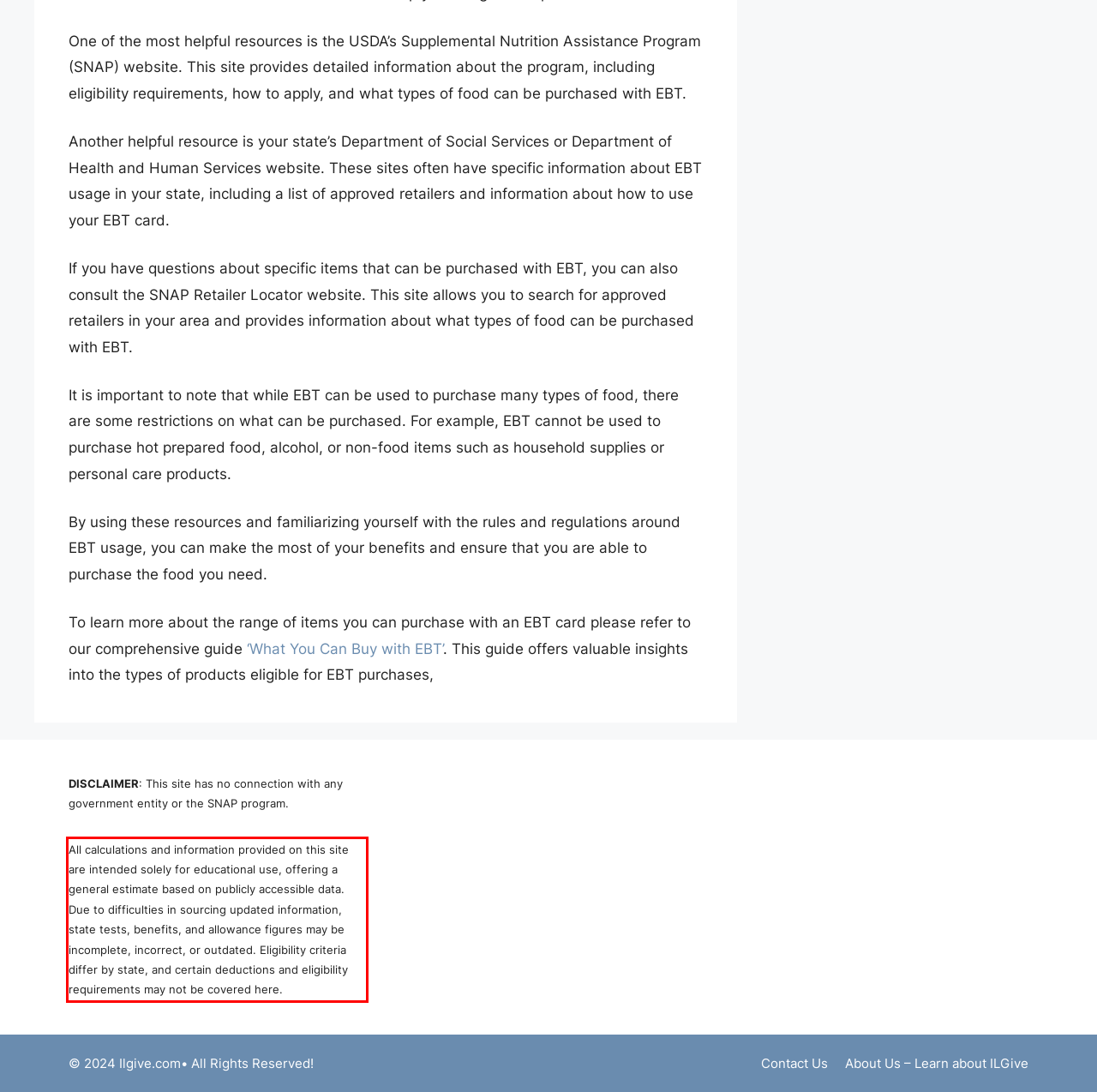Locate the red bounding box in the provided webpage screenshot and use OCR to determine the text content inside it.

All calculations and information provided on this site are intended solely for educational use, offering a general estimate based on publicly accessible data. Due to difficulties in sourcing updated information, state tests, benefits, and allowance figures may be incomplete, incorrect, or outdated. Eligibility criteria differ by state, and certain deductions and eligibility requirements may not be covered here.